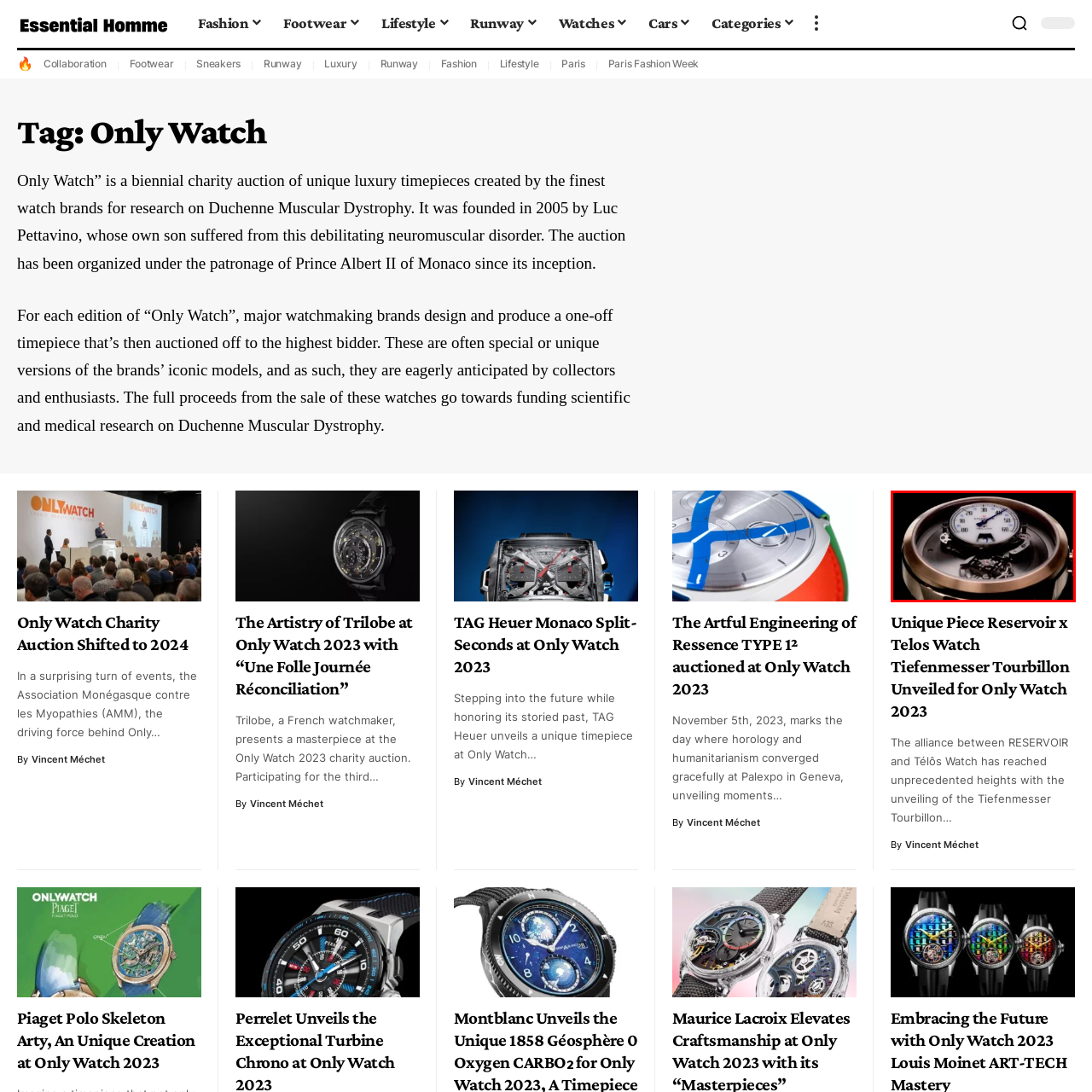Observe the image within the red outline and respond to the ensuing question with a detailed explanation based on the visual aspects of the image: 
What is the color of the dial?

The caption describes the watch as having a 'beautifully detailed white dial featuring a series of elegantly designed markers', which implies that the color of the dial is white.